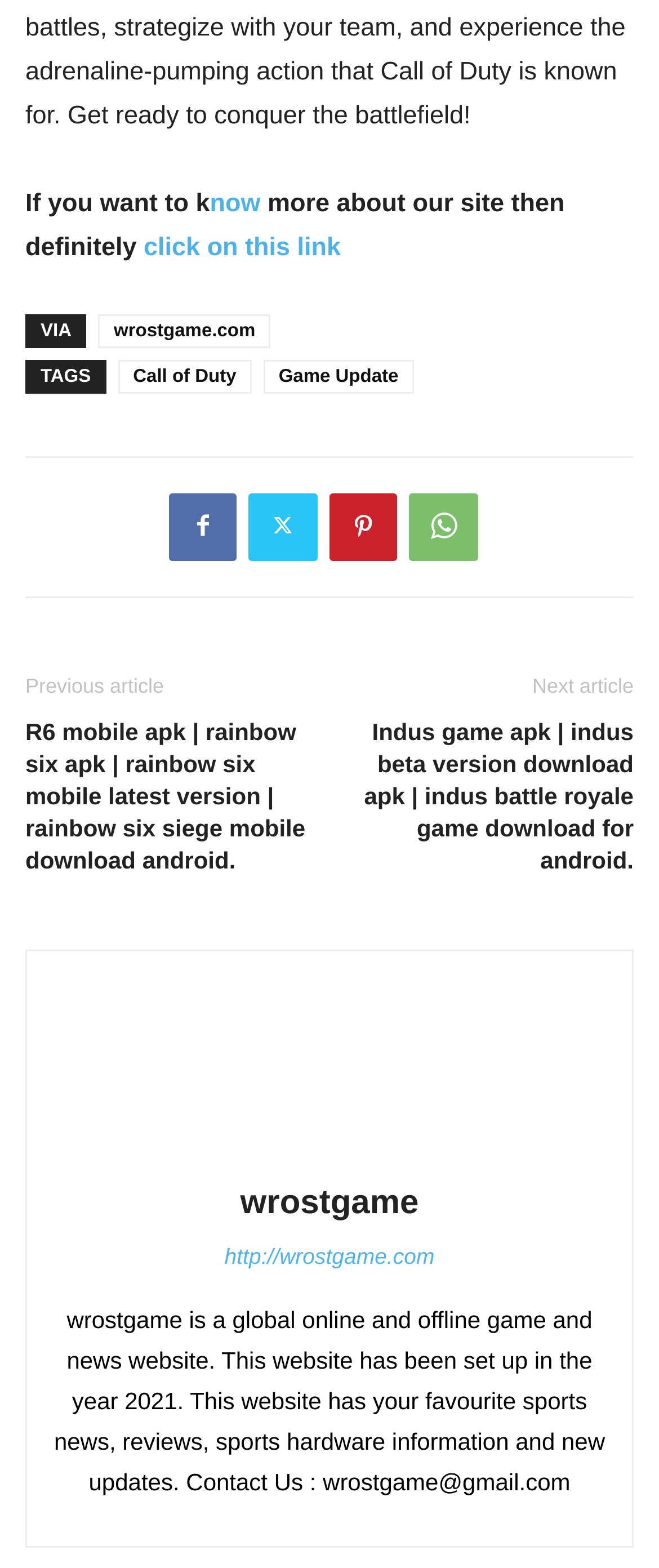Determine the bounding box coordinates for the area that should be clicked to carry out the following instruction: "check the next article".

[0.808, 0.43, 0.962, 0.445]